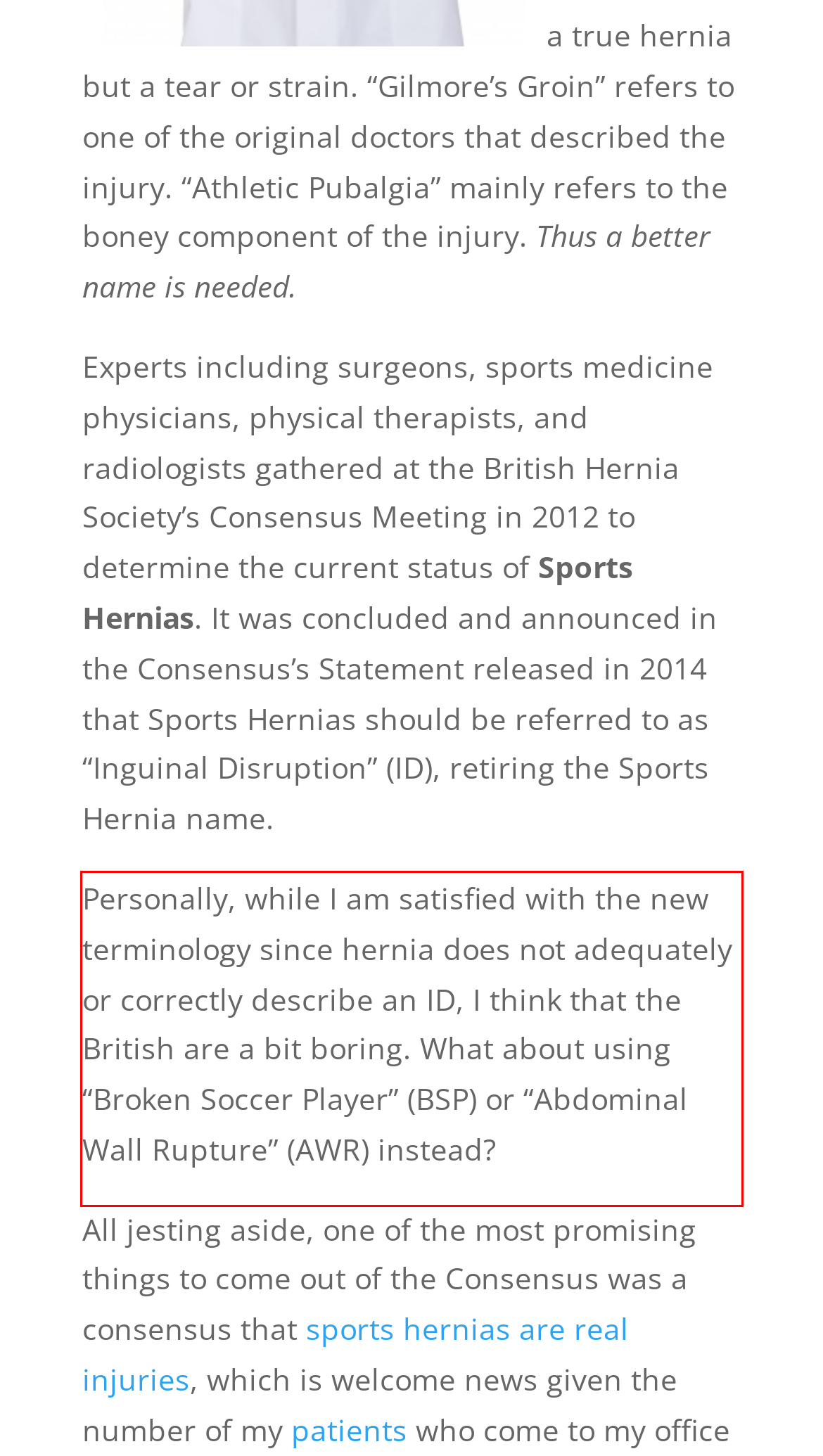Identify the text inside the red bounding box on the provided webpage screenshot by performing OCR.

Personally, while I am satisfied with the new terminology since hernia does not adequately or correctly describe an ID, I think that the British are a bit boring. What about using “Broken Soccer Player” (BSP) or “Abdominal Wall Rupture” (AWR) instead?